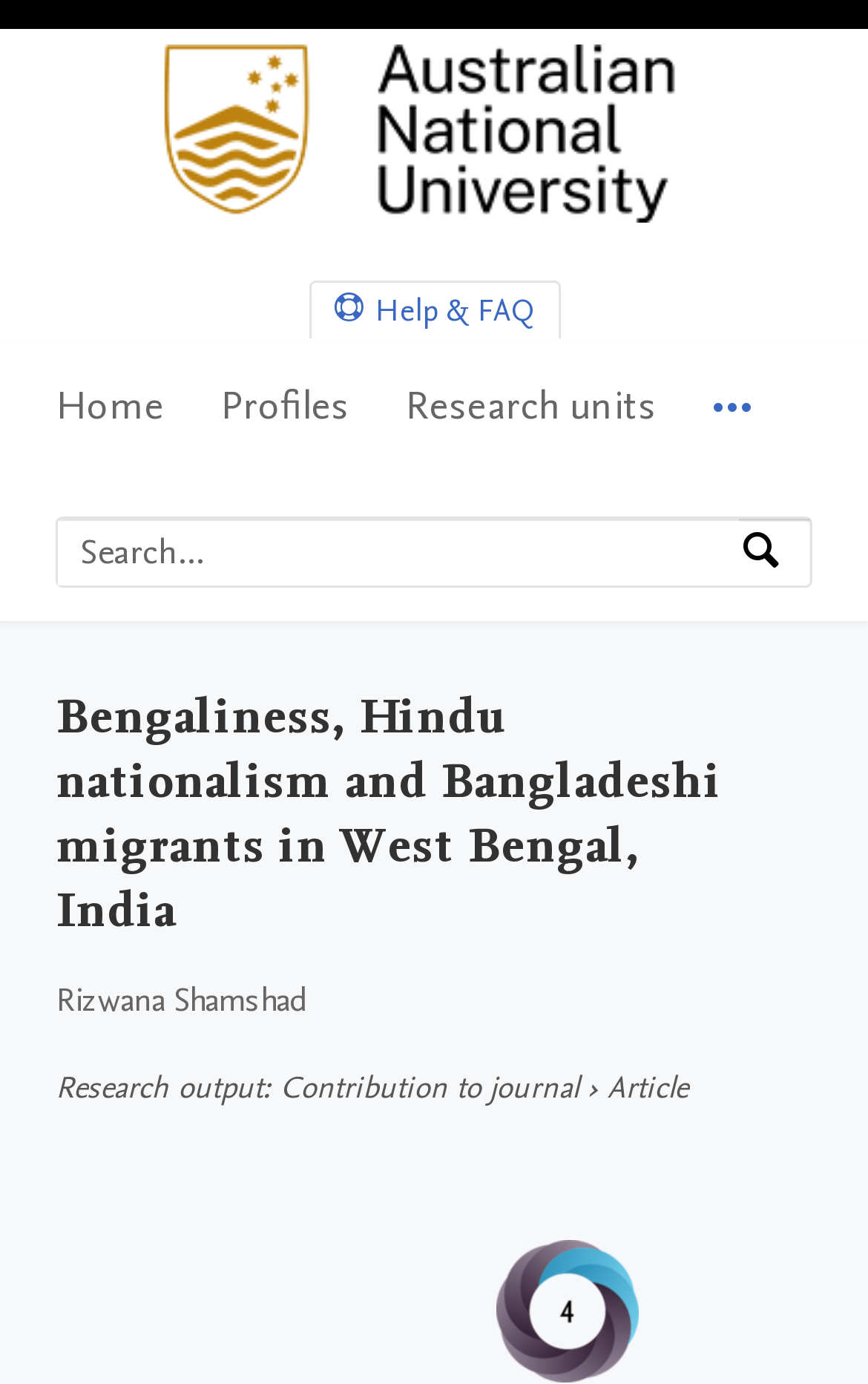Please extract the primary headline from the webpage.

Bengaliness, Hindu nationalism and Bangladeshi migrants in West Bengal, India